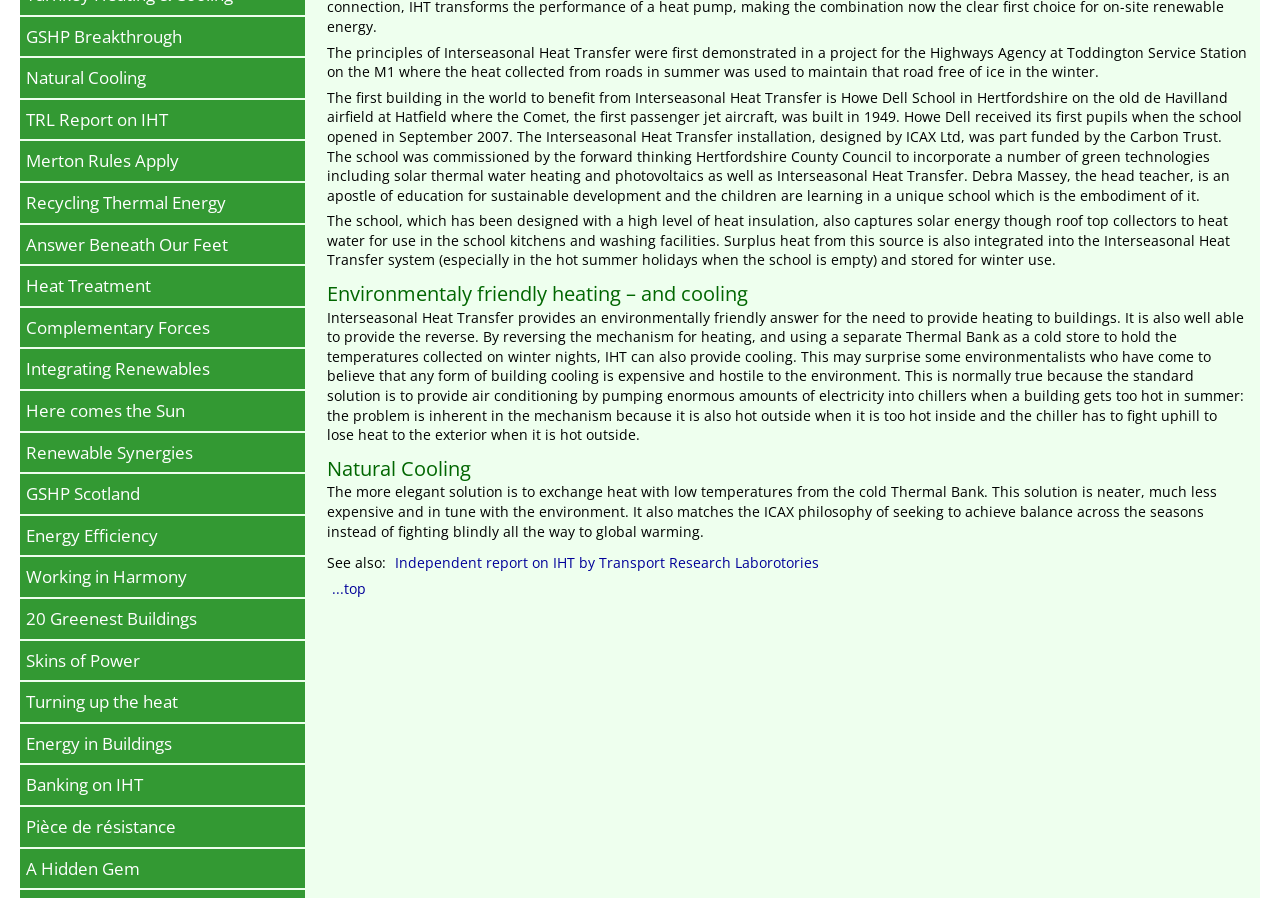Show the bounding box coordinates of the region that should be clicked to follow the instruction: "View 'Independent report on IHT by Transport Research Laborotories'."

[0.305, 0.616, 0.643, 0.637]